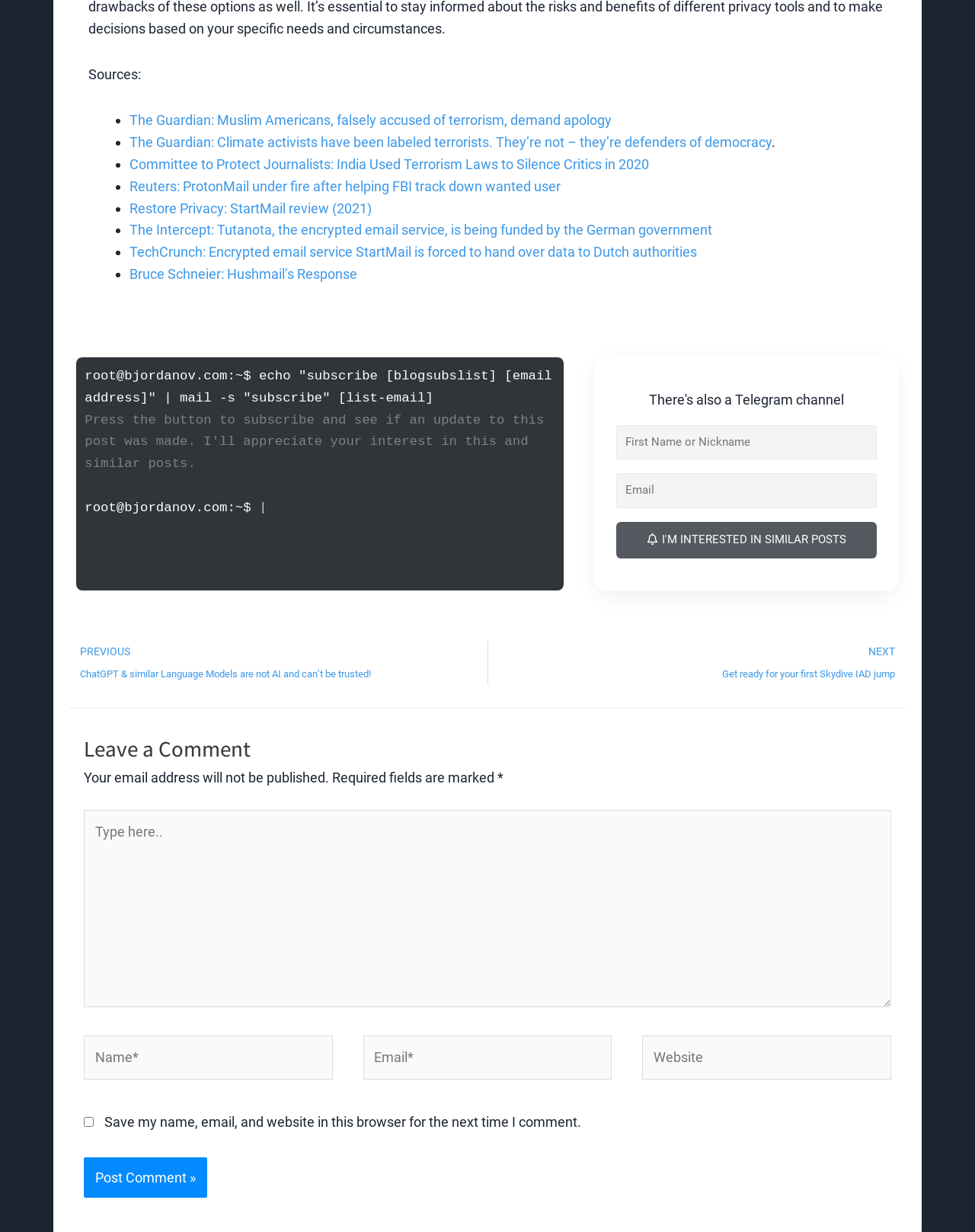How many links are listed on the webpage?
Using the image as a reference, give a one-word or short phrase answer.

9